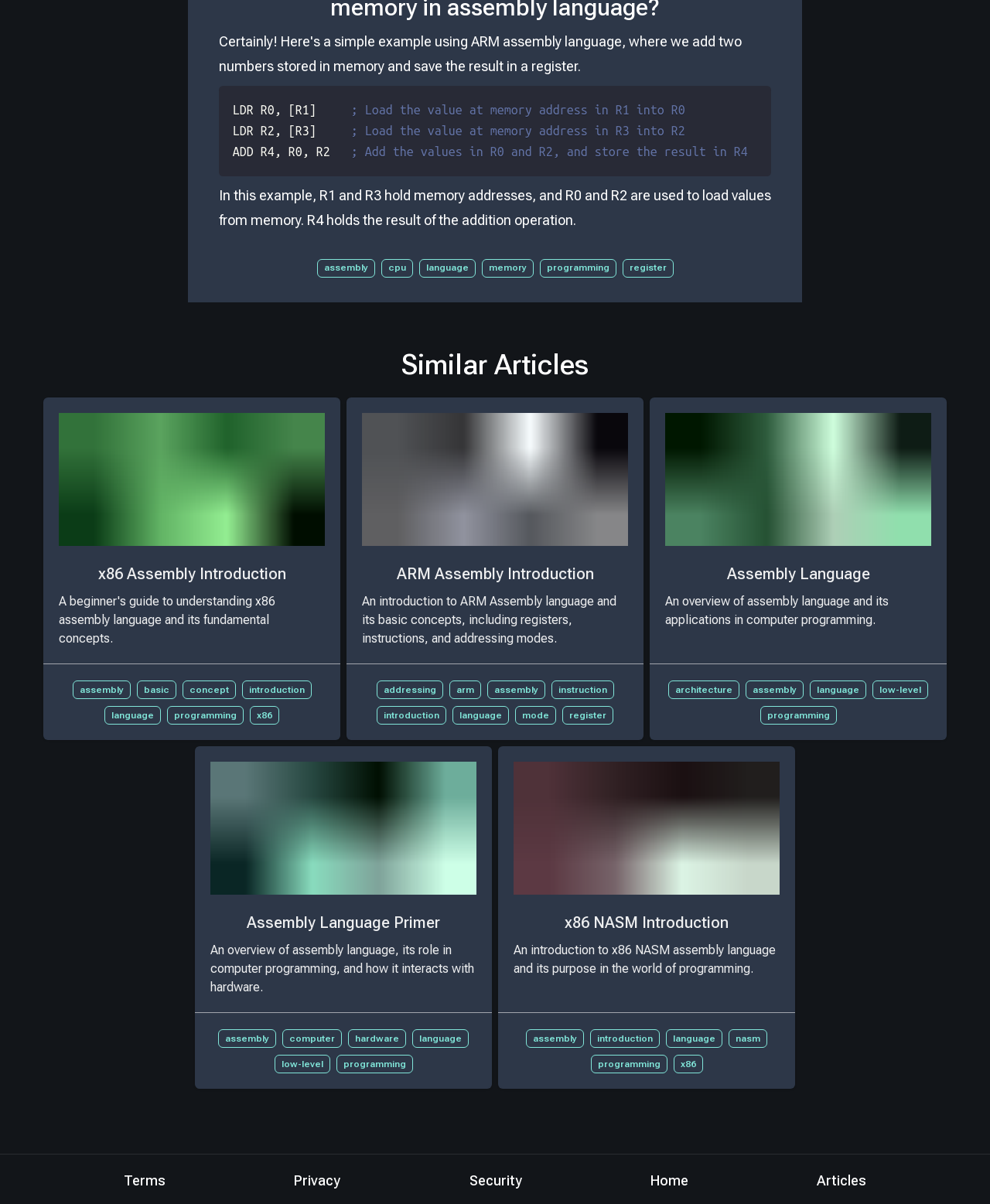Given the following UI element description: "nasm", find the bounding box coordinates in the webpage screenshot.

[0.736, 0.852, 0.775, 0.868]